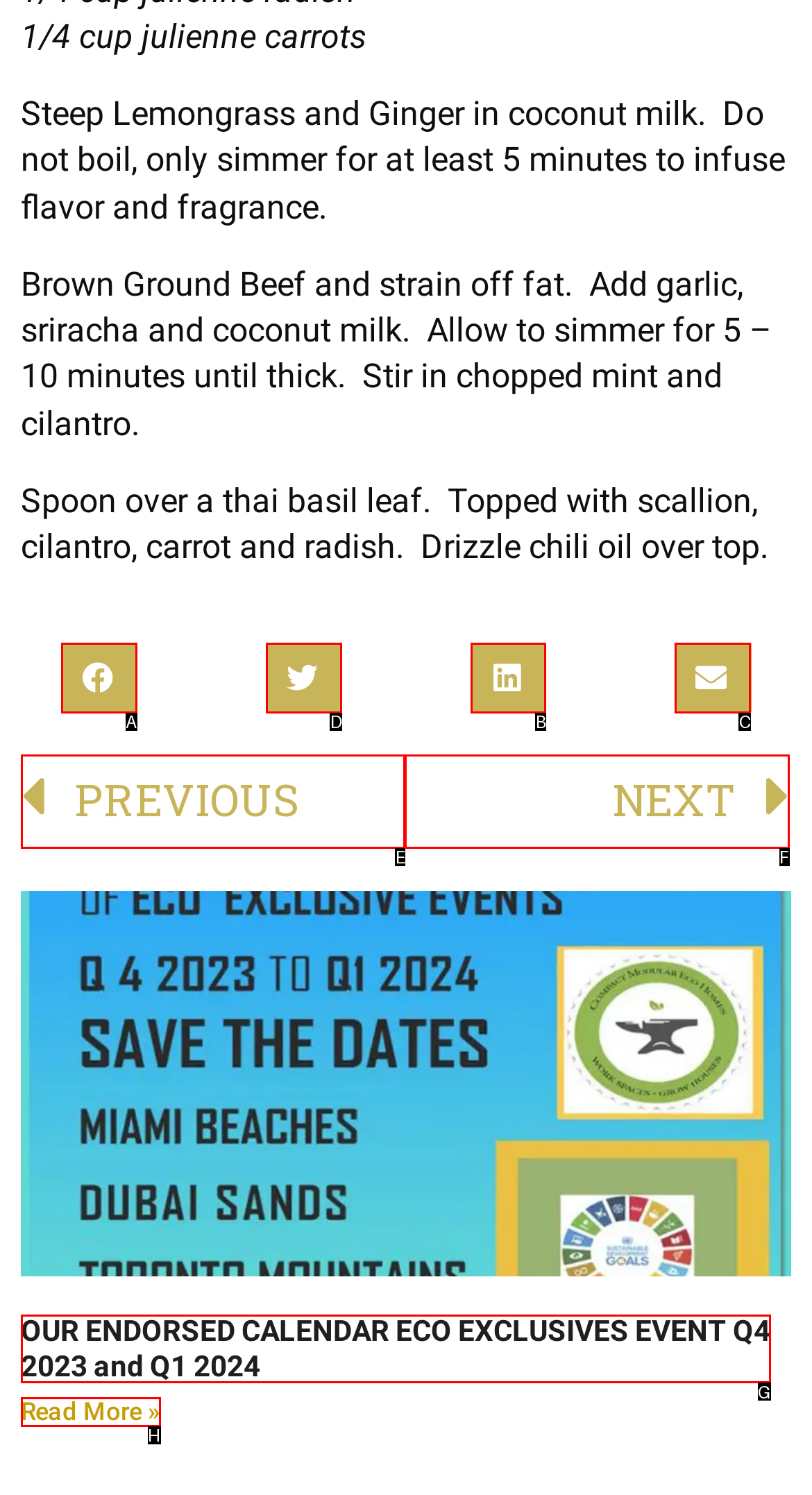For the instruction: Share on Twitter, determine the appropriate UI element to click from the given options. Respond with the letter corresponding to the correct choice.

D